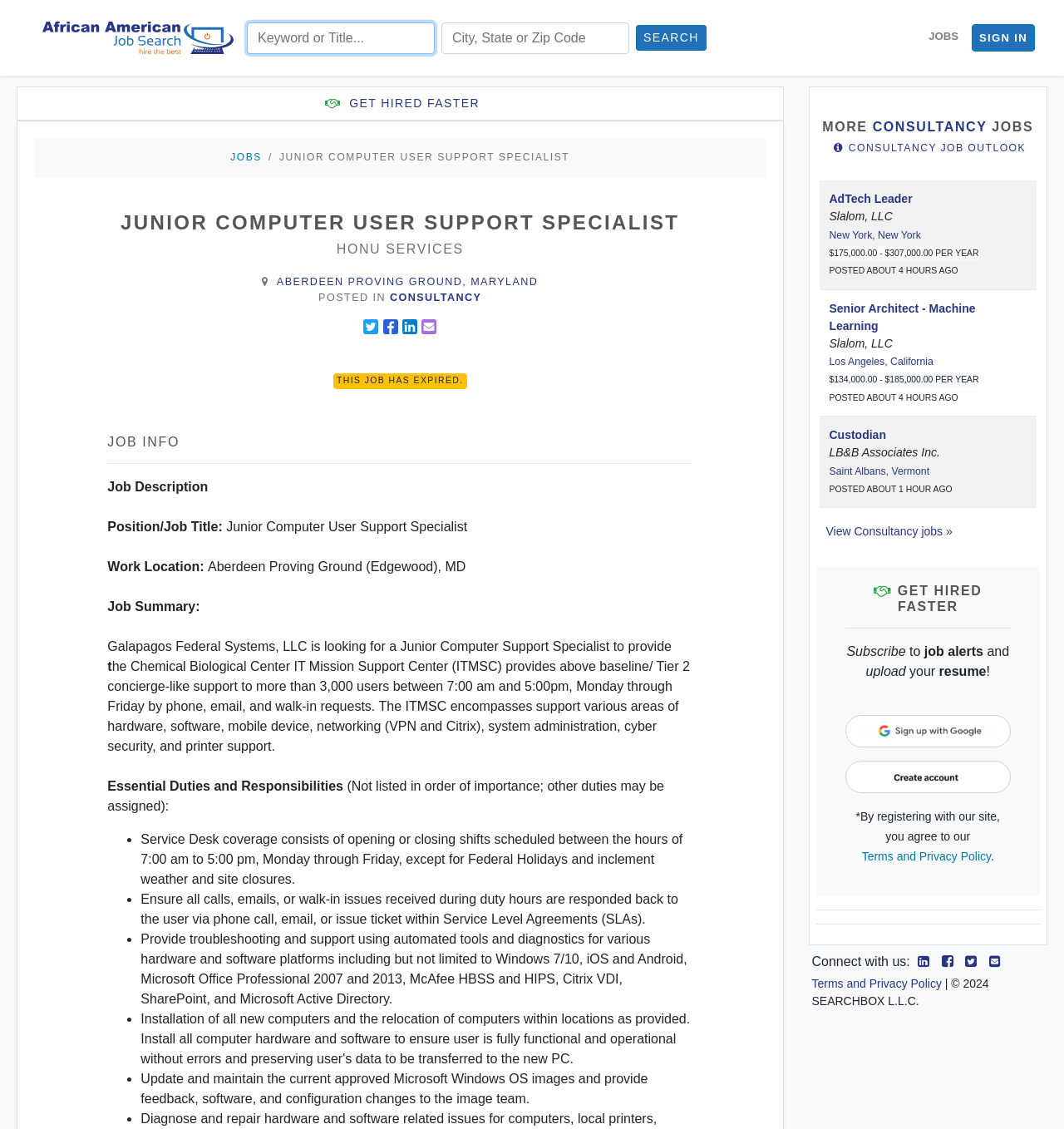Write an extensive caption that covers every aspect of the webpage.

This webpage is a job posting for a Junior Computer User Support Specialist position at Honu Services in Aberdeen Proving Ground, MD. The page is divided into several sections. At the top, there is a logo for African American Job Search, a search bar, and links to "JOBS" and "SIGN IN". Below this, there is a breadcrumb navigation menu and a heading that displays the job title and company.

The main content of the page is divided into two columns. The left column contains the job description, which includes the job title, work location, and a summary of the job responsibilities. The job responsibilities are listed in a bulleted format and include tasks such as providing technical support, troubleshooting, and maintaining computer systems.

The right column contains a section titled "MORE CONSULTANCY JOBS" with a list of job postings, each with a title, location, salary range, and posting time. There is also a button to view more consultancy jobs.

At the bottom of the page, there is a section titled "GET HIRED FASTER" with a call to action to subscribe to job alerts and upload a resume. There are also links to sign up with Google or create an account.

Throughout the page, there are various links and buttons to navigate to other parts of the website, such as the job search page, the sign-in page, and the consultancy job page.